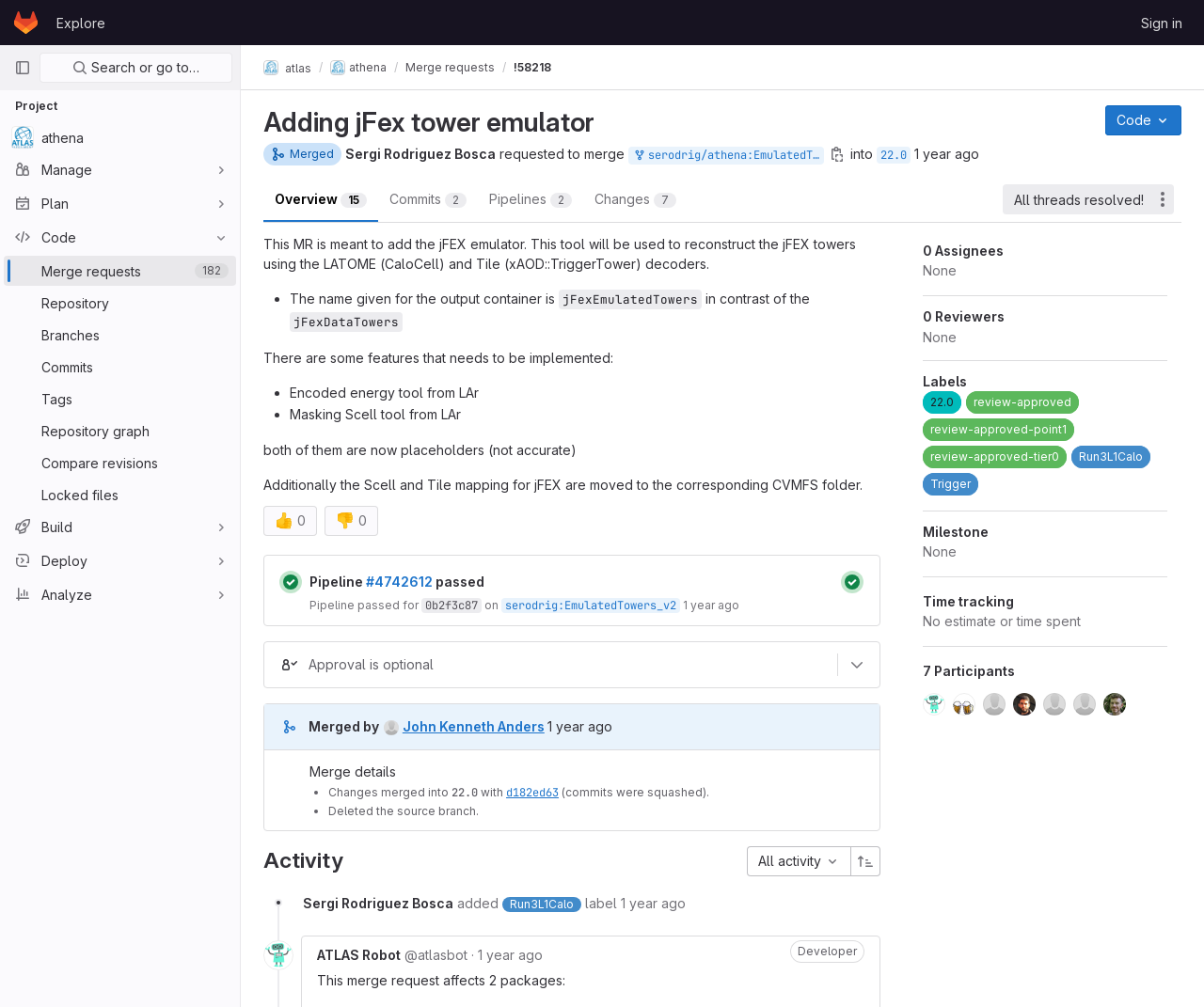What is the status of the pipeline?
Please utilize the information in the image to give a detailed response to the question.

I looked at the 'Merge request reports' section and found the link 'Status: Passed', which indicates that the pipeline status is 'Passed'.